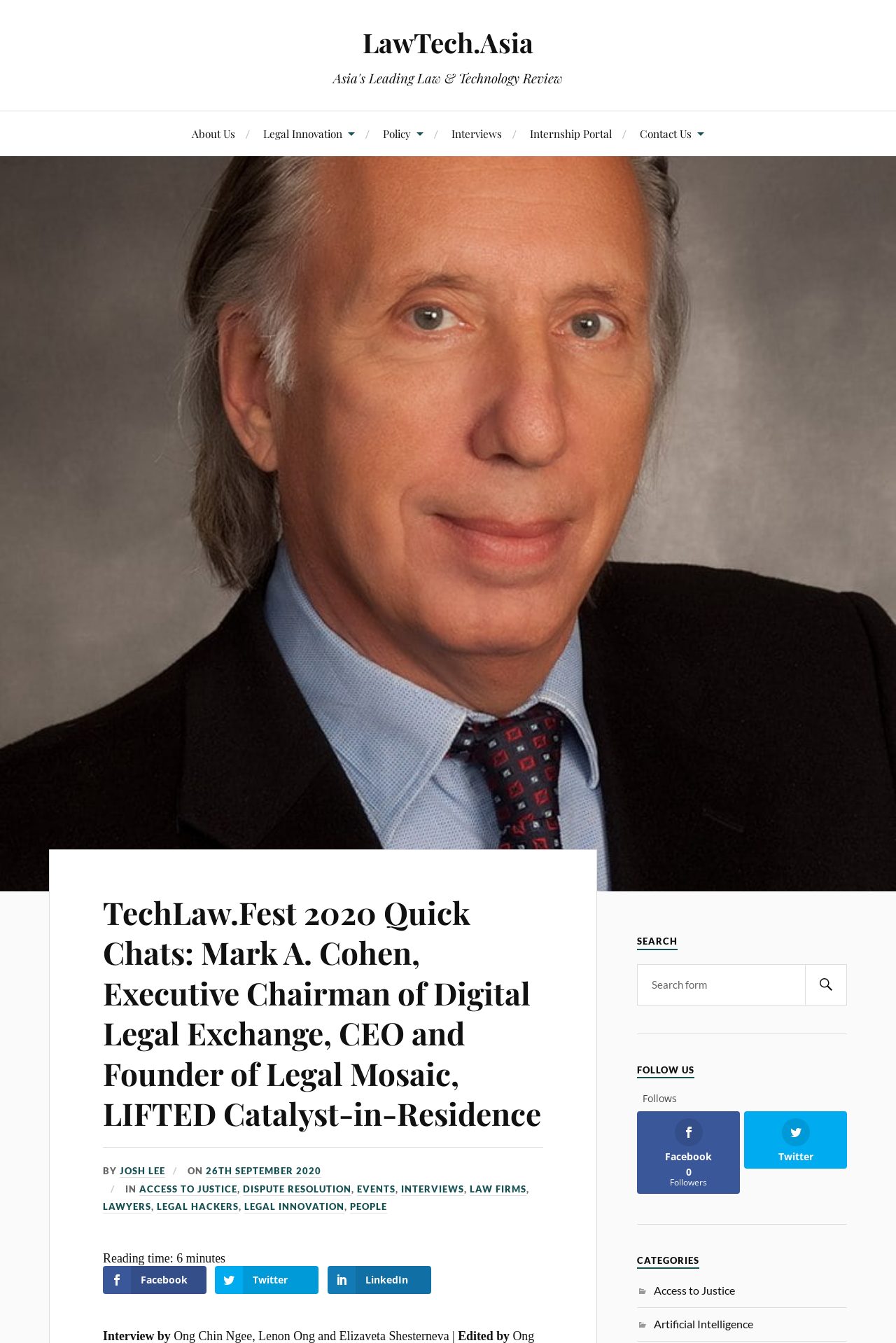Please specify the bounding box coordinates of the region to click in order to perform the following instruction: "Read the interview by Ong Chin Ngee, Lenon Ong and Elizaveta Shesterneva".

[0.115, 0.664, 0.604, 0.844]